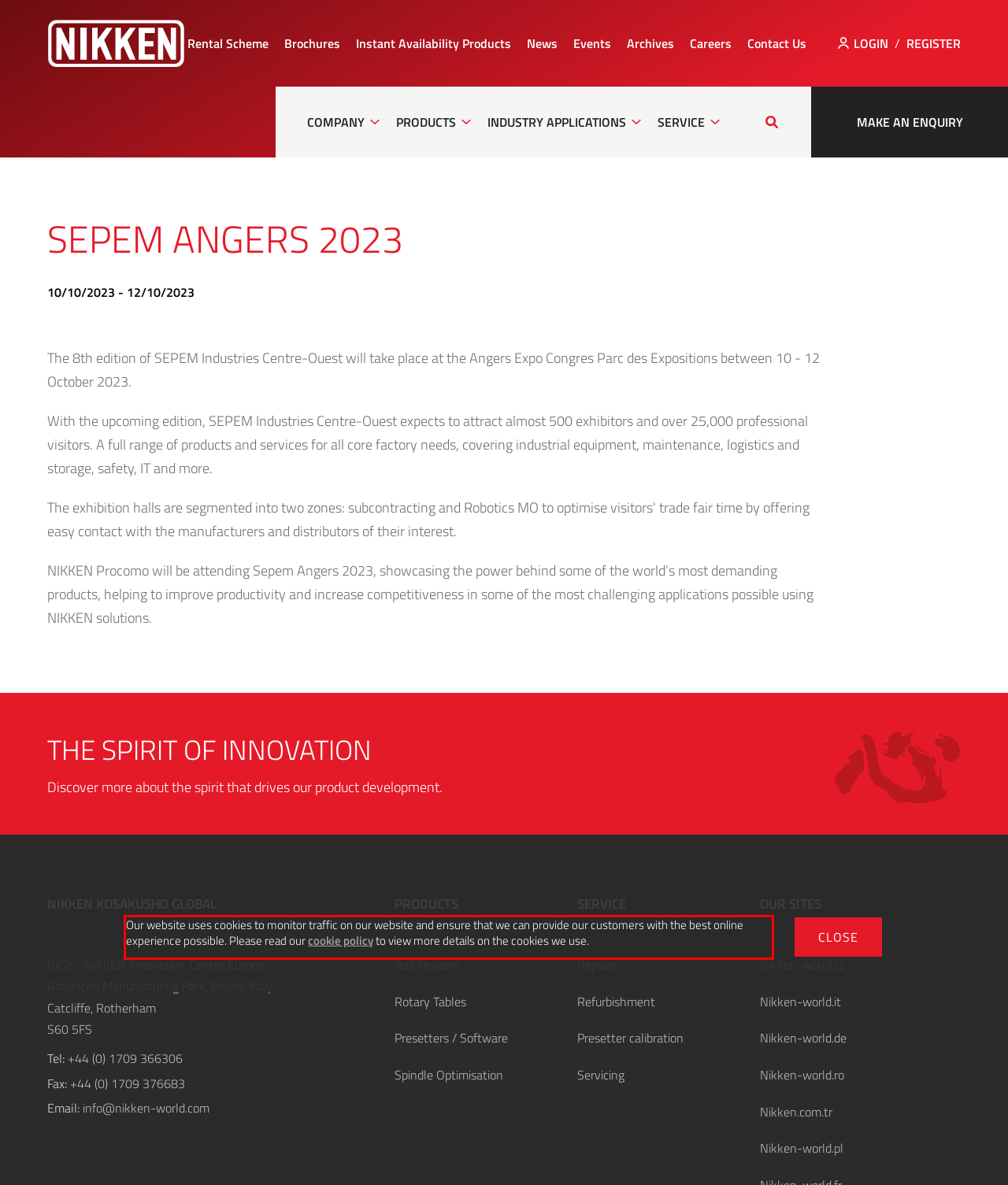Please perform OCR on the UI element surrounded by the red bounding box in the given webpage screenshot and extract its text content.

Our website uses cookies to monitor traffic on our website and ensure that we can provide our customers with the best online experience possible. Please read our cookie policy to view more details on the cookies we use.